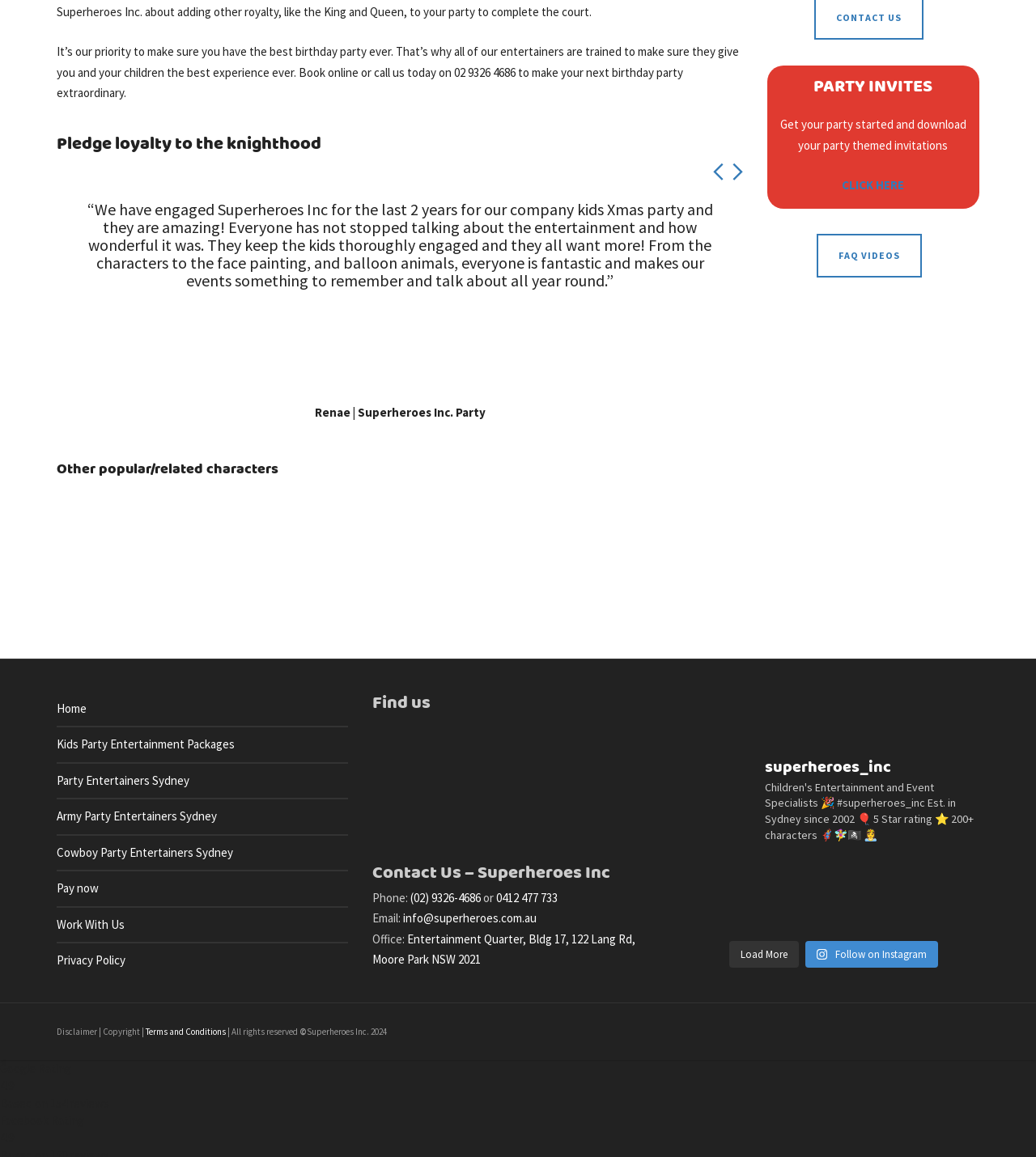Please determine the bounding box coordinates of the section I need to click to accomplish this instruction: "Follow on Instagram".

[0.777, 0.813, 0.906, 0.837]